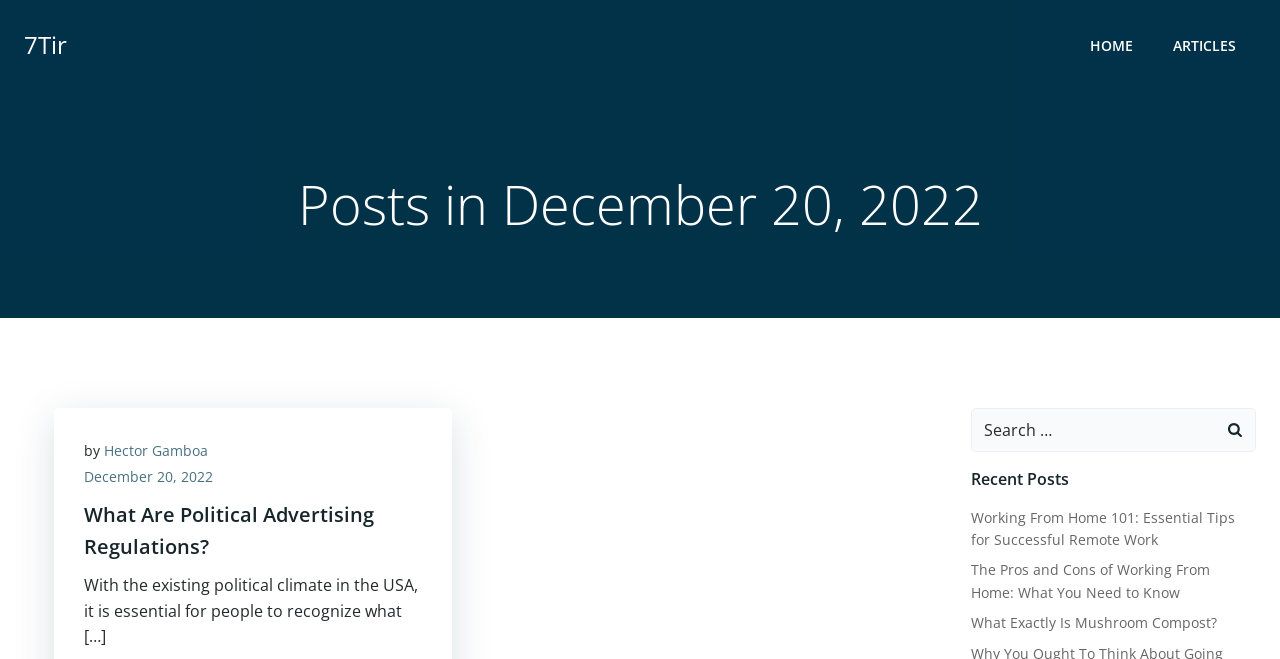Please locate the bounding box coordinates of the element's region that needs to be clicked to follow the instruction: "read post by Hector Gamboa". The bounding box coordinates should be provided as four float numbers between 0 and 1, i.e., [left, top, right, bottom].

[0.081, 0.669, 0.162, 0.698]